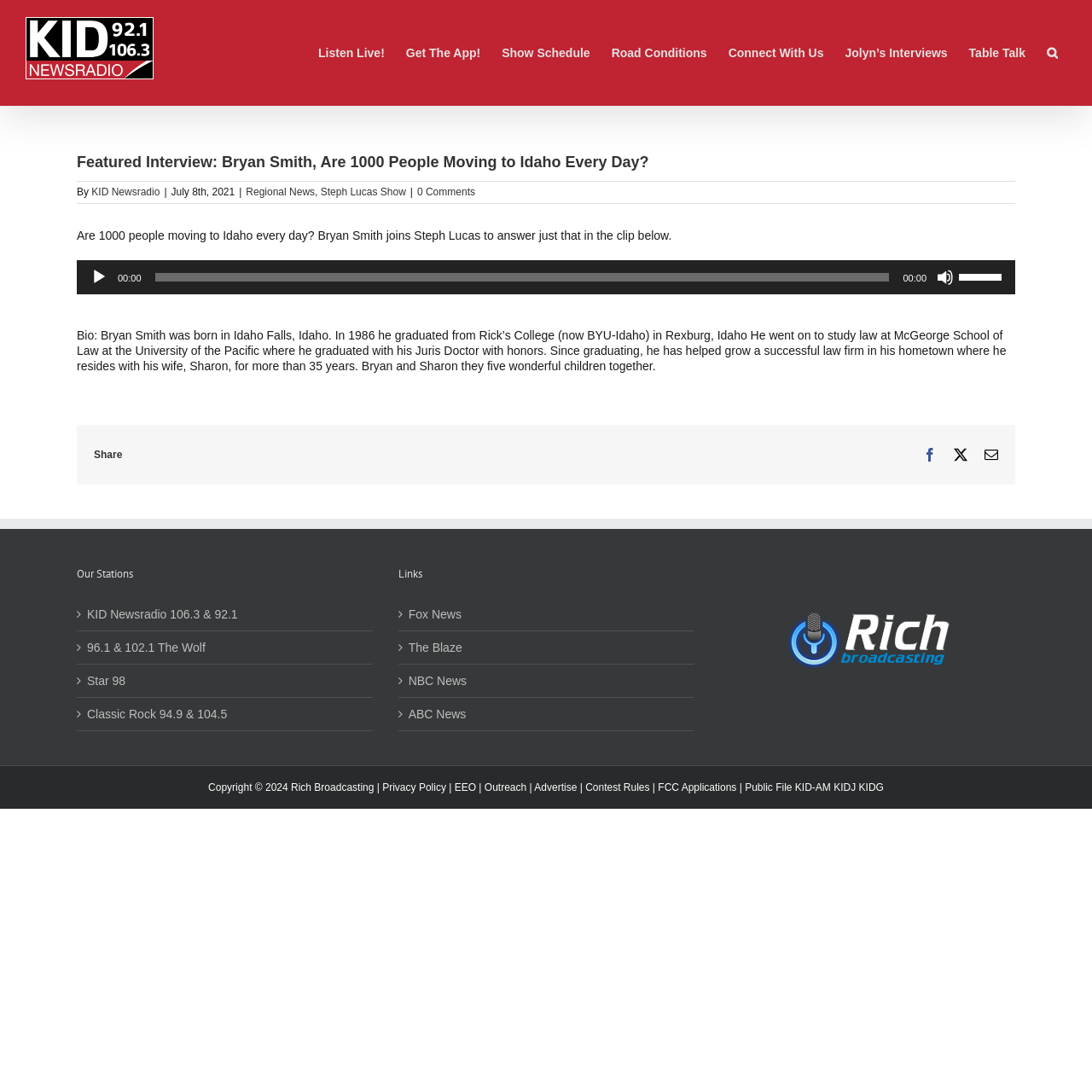What is the topic of the interview?
Please use the image to provide an in-depth answer to the question.

The answer can be inferred from the title of the article 'Are 1000 People Moving to Idaho Every Day?' and the description of the audio player which says 'Are 1000 people moving to Idaho every day? Bryan Smith joins Steph Lucas to answer just that in the clip below.'